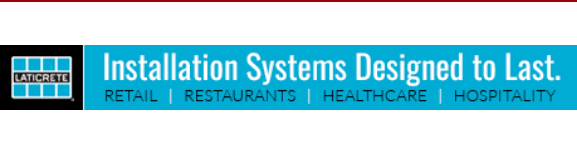Describe all elements and aspects of the image.

The image showcases a banner for Laticrete, featuring the tagline "Installation Systems Designed to Last." The design emphasizes the brand's dedication to durability and quality in its products. Below the main statement, specific sectors are highlighted: "RETAIL," "RESTAURANTS," "HEALTHCARE," and "HOSPITALITY," indicating the diverse applications of their installation systems across various industries. The use of bold, clear typography against a contrasting background enhances visibility, making it an effective promotional asset aimed at professionals in these fields.